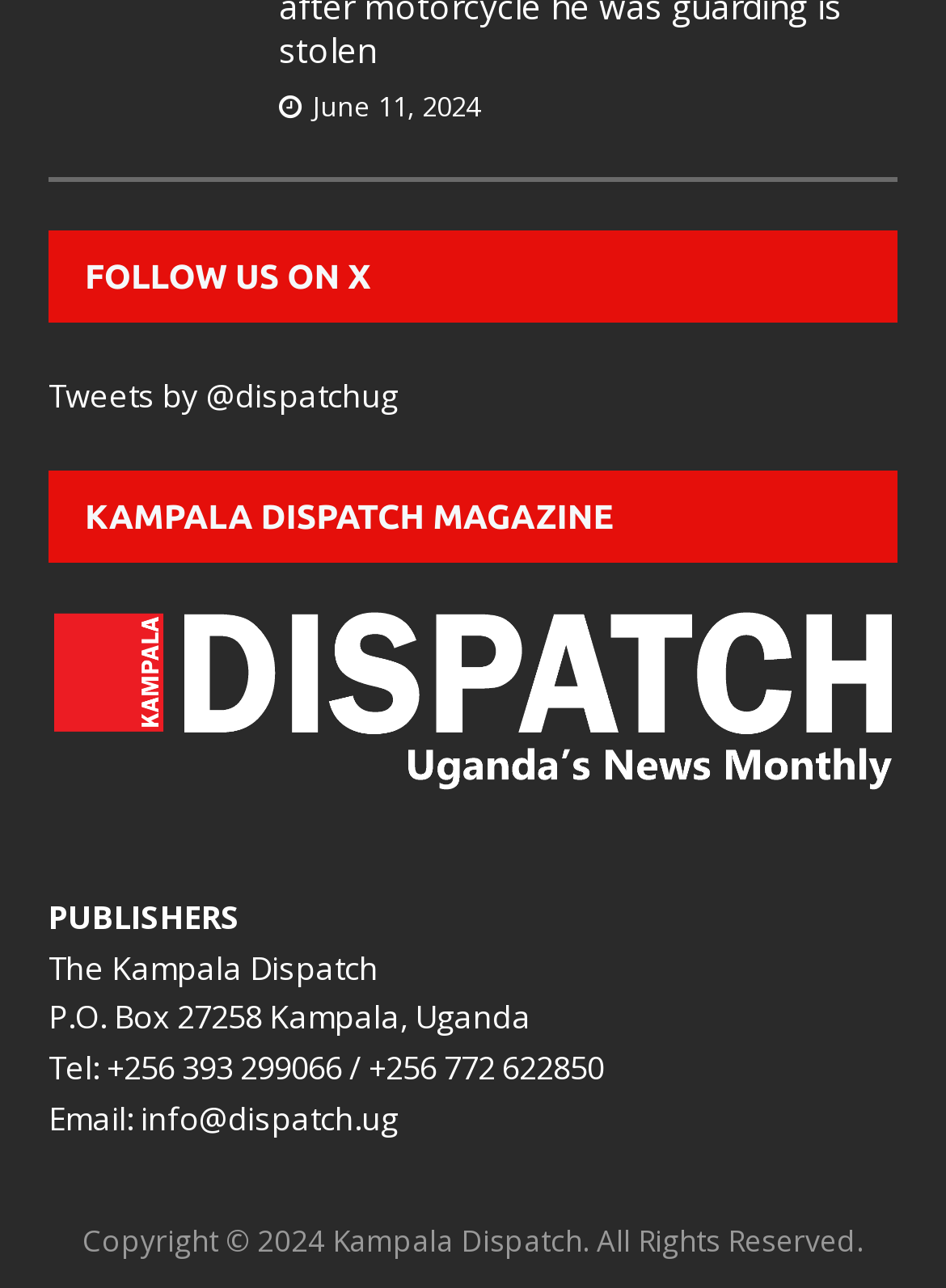Examine the image carefully and respond to the question with a detailed answer: 
What is the date displayed on the webpage?

The date is displayed at the top of the webpage, which is 'June 11, 2024', indicating that it might be the current date or a specific date relevant to the webpage's content.